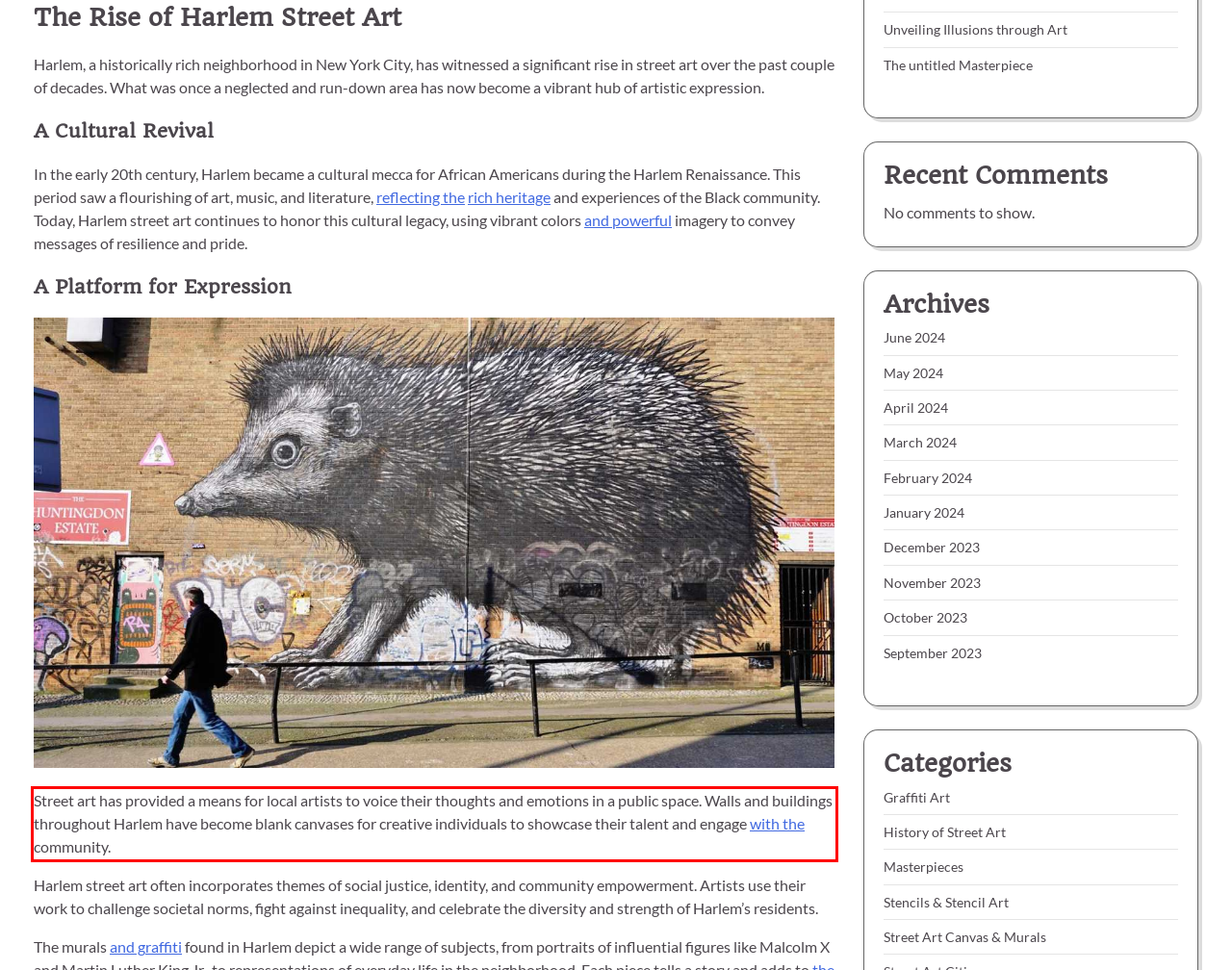Analyze the screenshot of the webpage and extract the text from the UI element that is inside the red bounding box.

Street art has provided a means for local artists to voice their thoughts and emotions in a public space. Walls and buildings throughout Harlem have become blank canvases for creative individuals to showcase their talent and engage with the community.